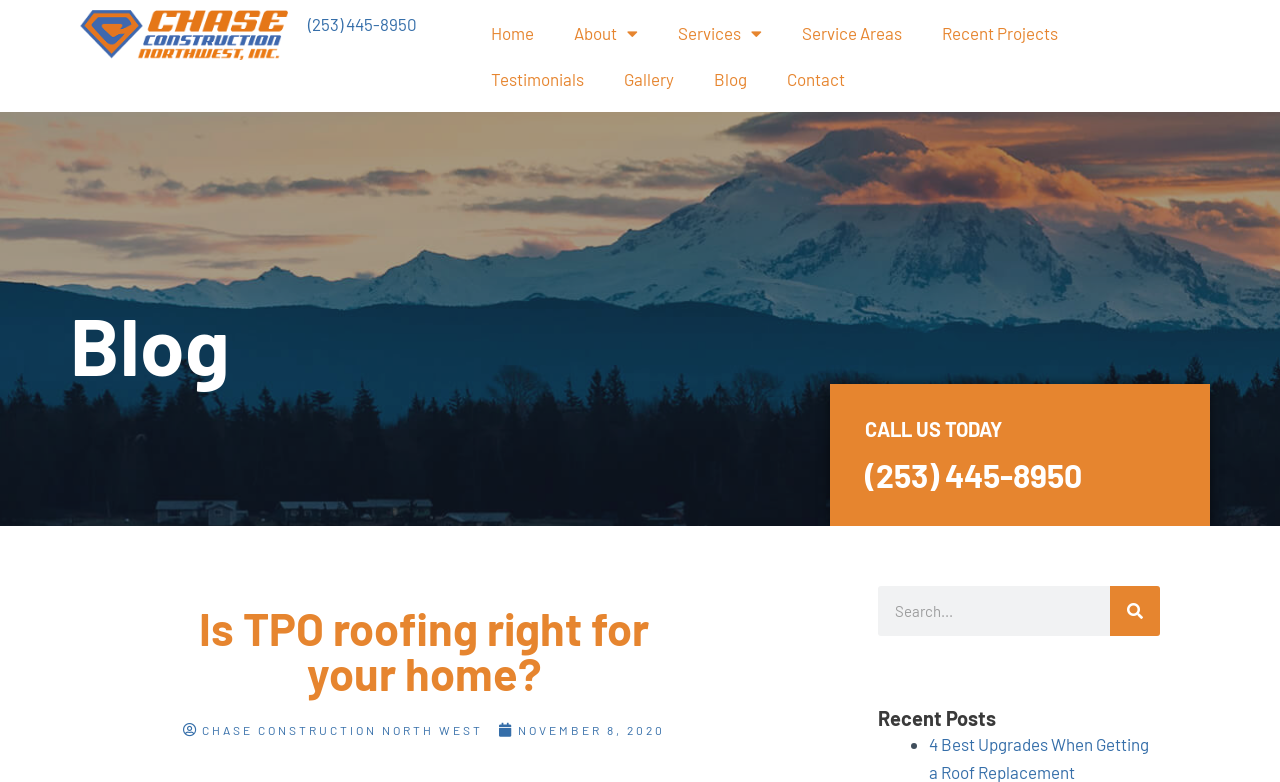Find the bounding box coordinates of the element to click in order to complete the given instruction: "call the phone number."

[0.676, 0.587, 0.918, 0.628]